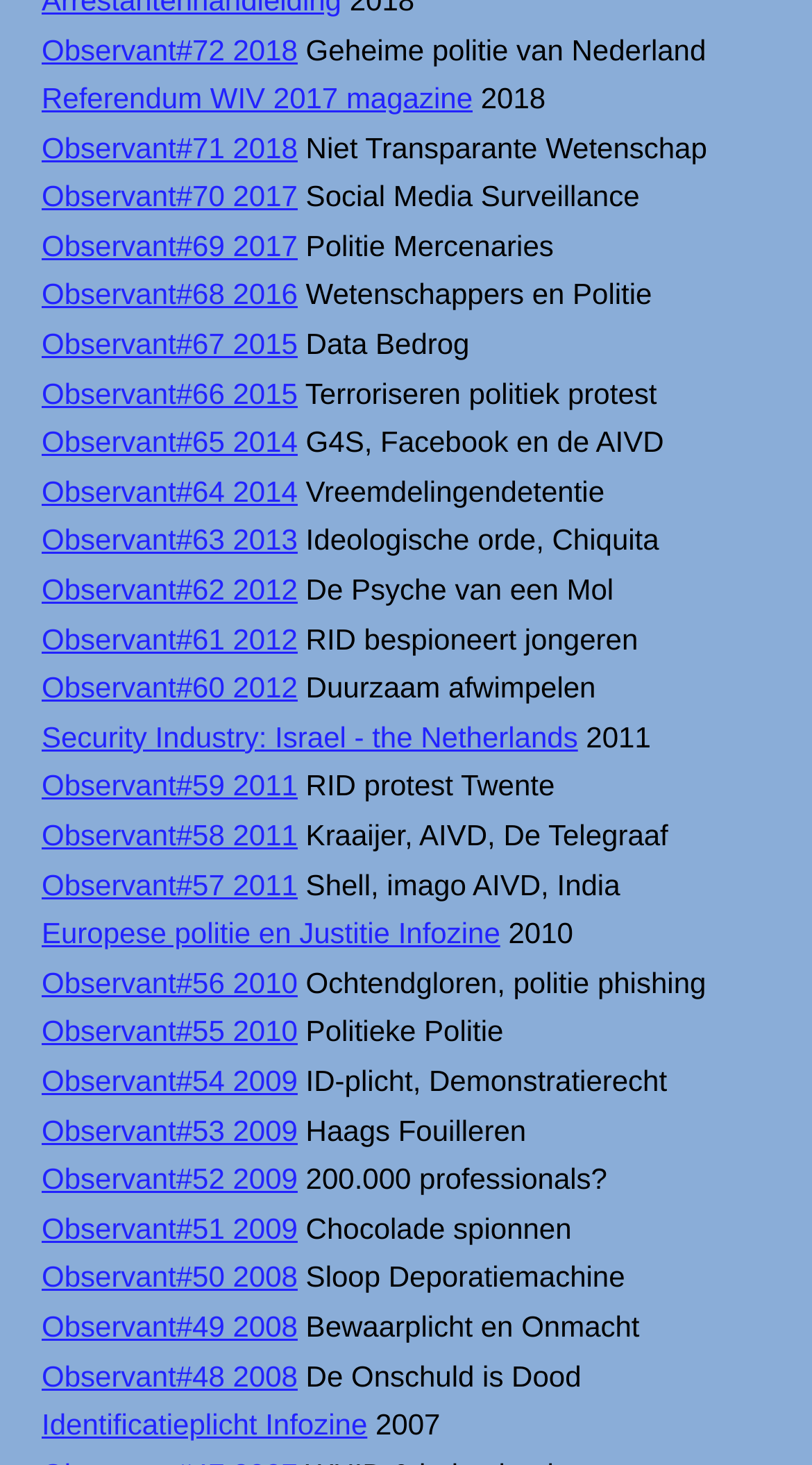Identify the bounding box coordinates for the UI element mentioned here: "Europese politie en Justitie Infozine". Provide the coordinates as four float values between 0 and 1, i.e., [left, top, right, bottom].

[0.051, 0.626, 0.616, 0.648]